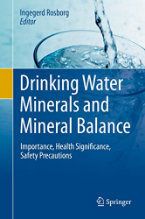Explain what is happening in the image with as much detail as possible.

The image features the cover of the book titled **"Drinking Water Minerals and Mineral Balance"** edited by Ingegerd Rosborg. The cover prominently displays a glass filled with water, from which a stream is being poured, symbolizing the importance of clean drinking water. The title is showcased in bold, clear typography, emphasizing key themes such as the significance of minerals in drinking water, their health implications, and safety precautions. The vibrant blue background complements the image, reinforcing the focus on water and its essential role in health and well-being. This publication serves as an important resource addresssing various aspects of water quality and its impact on health, particularly highlighting essential minerals necessary for daily consumption.